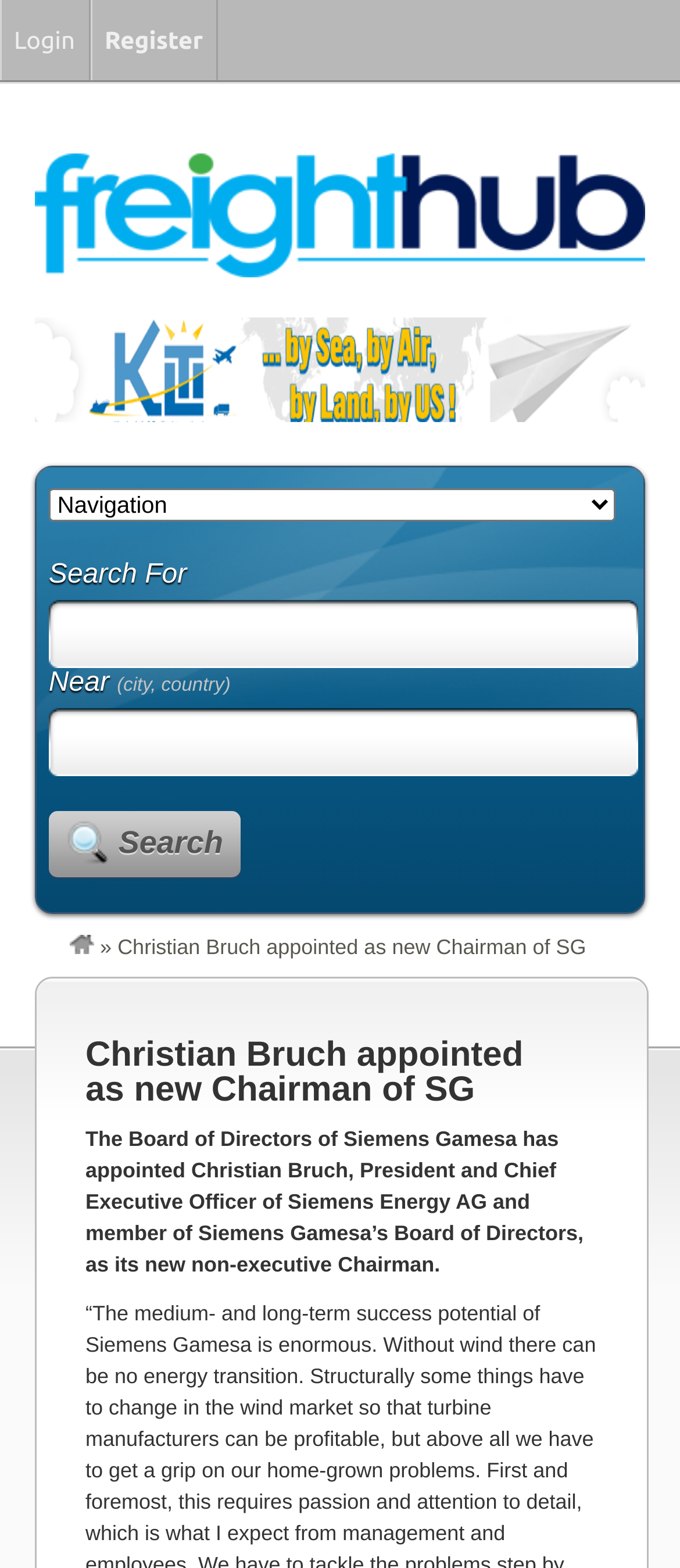Reply to the question with a brief word or phrase: What is the name of the company mentioned in the link?

FreightHub